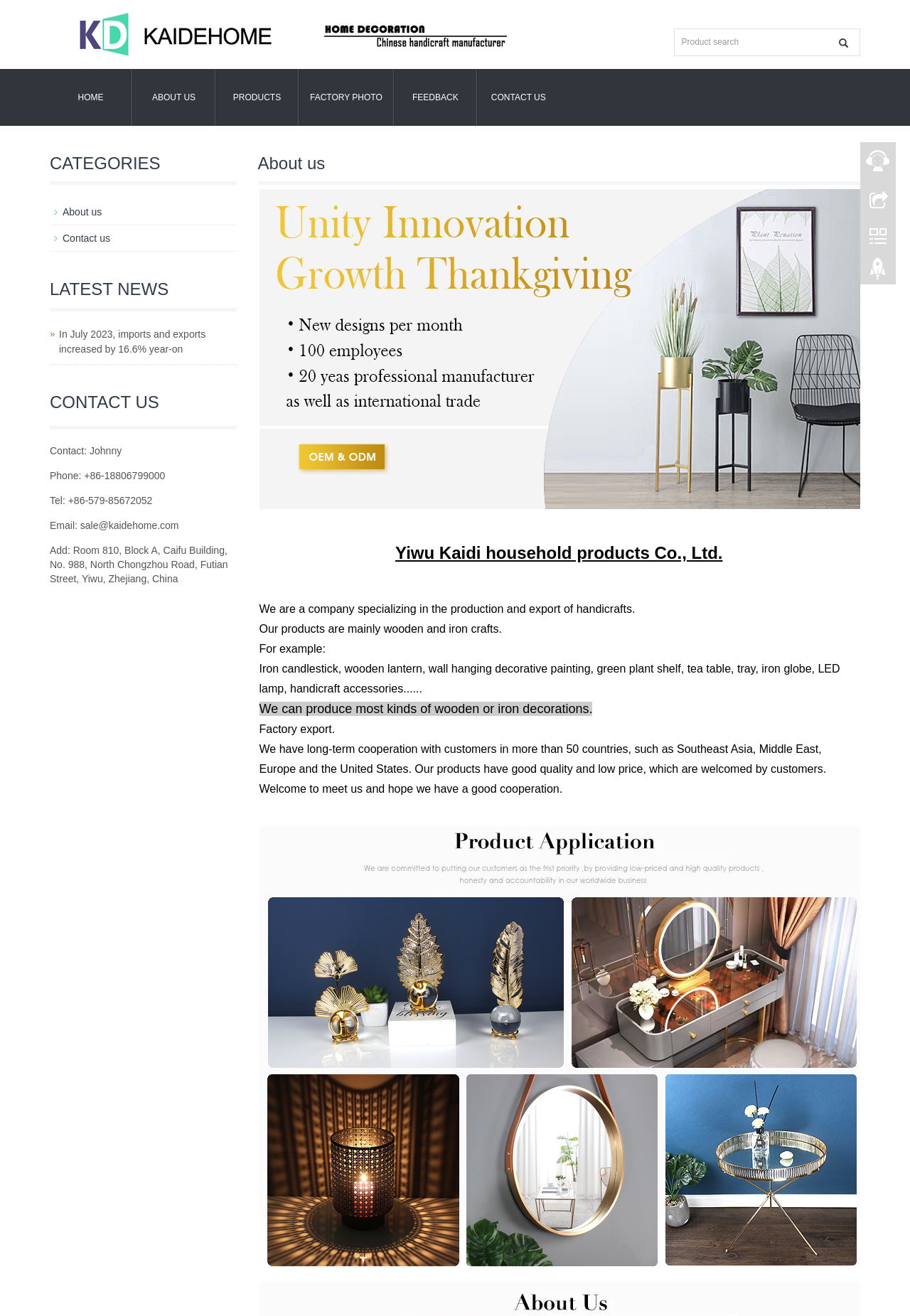Using the element description: "Feedback", determine the bounding box coordinates. The coordinates should be in the format [left, top, right, bottom], with values between 0 and 1.

[0.433, 0.052, 0.523, 0.096]